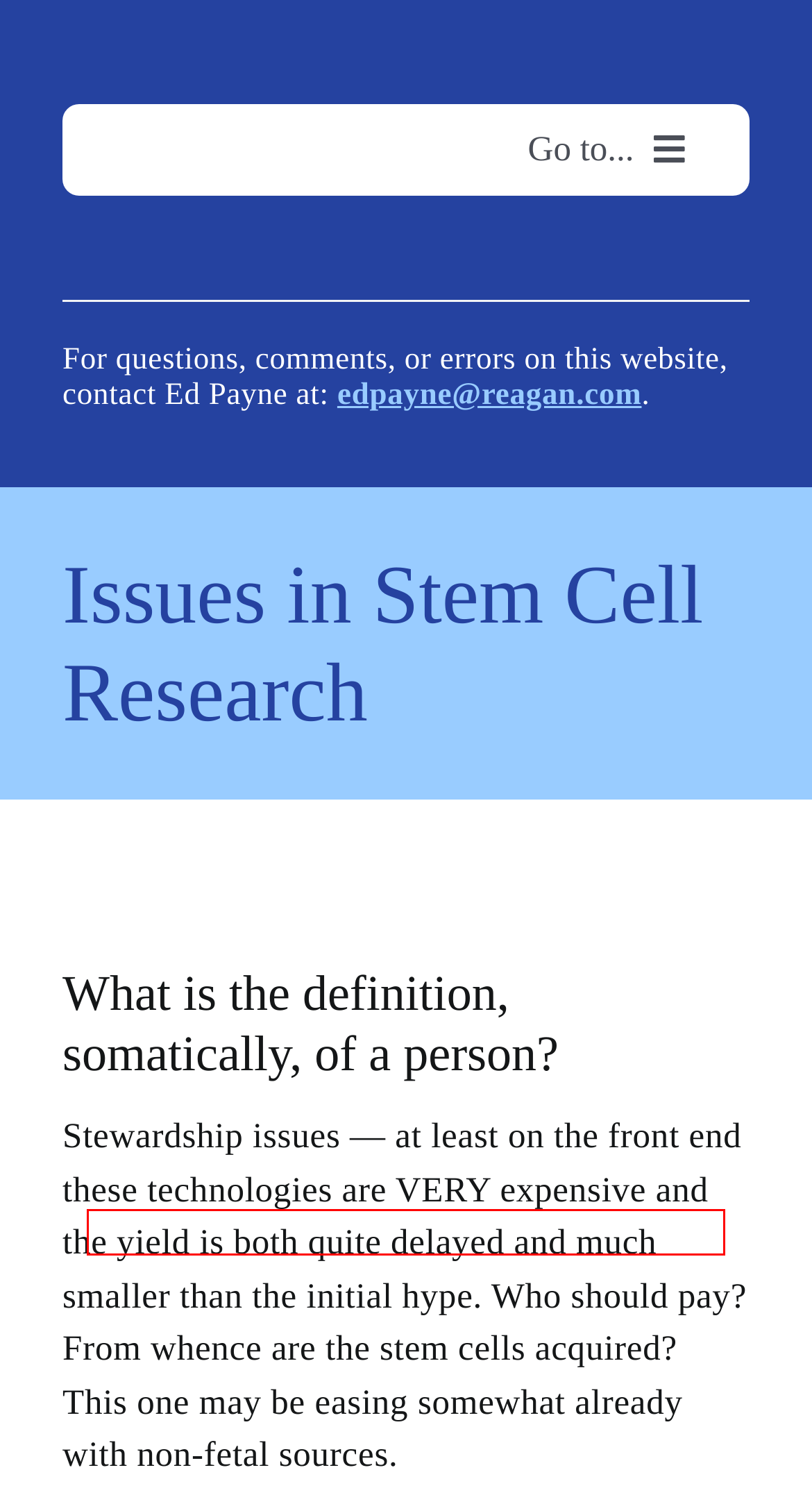You have a screenshot of a webpage with a red rectangle bounding box. Identify the best webpage description that corresponds to the new webpage after clicking the element within the red bounding box. Here are the candidates:
A. Home Page - BiblicalWorldview21.org
B. Glossary (Dictionary) of Biblical and Christian Philosophy - BiblicalPhilosophy.org
C. Site Map - BiblicalPhilosophy.org
D. Quick Hitters: Pensées - BiblicalPhilosophy.org
E. How Is This Site Different? - BiblicalPhilosophy.org
F. Inescapable Truths - BiblicalPhilosophy.org
G. Biblical Medical Ethics, Inc. – Promote medical ethics that are soundly rooted in Biblical truth
H. Bible Texts and Philosophy - BiblicalPhilosophy.org

G